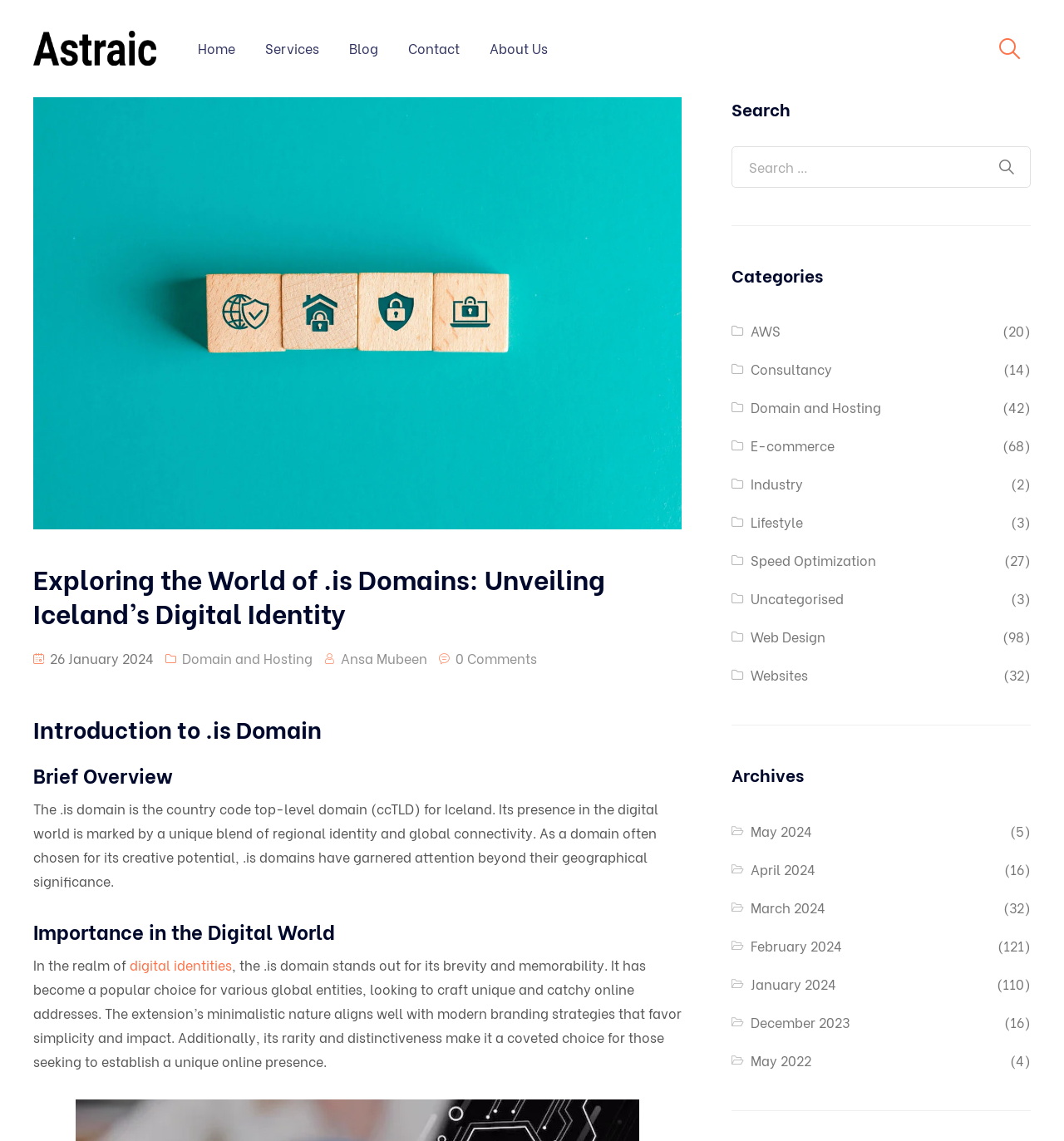Provide the bounding box coordinates for the area that should be clicked to complete the instruction: "Read the 'Introduction to .is Domain' section".

[0.031, 0.627, 0.641, 0.651]